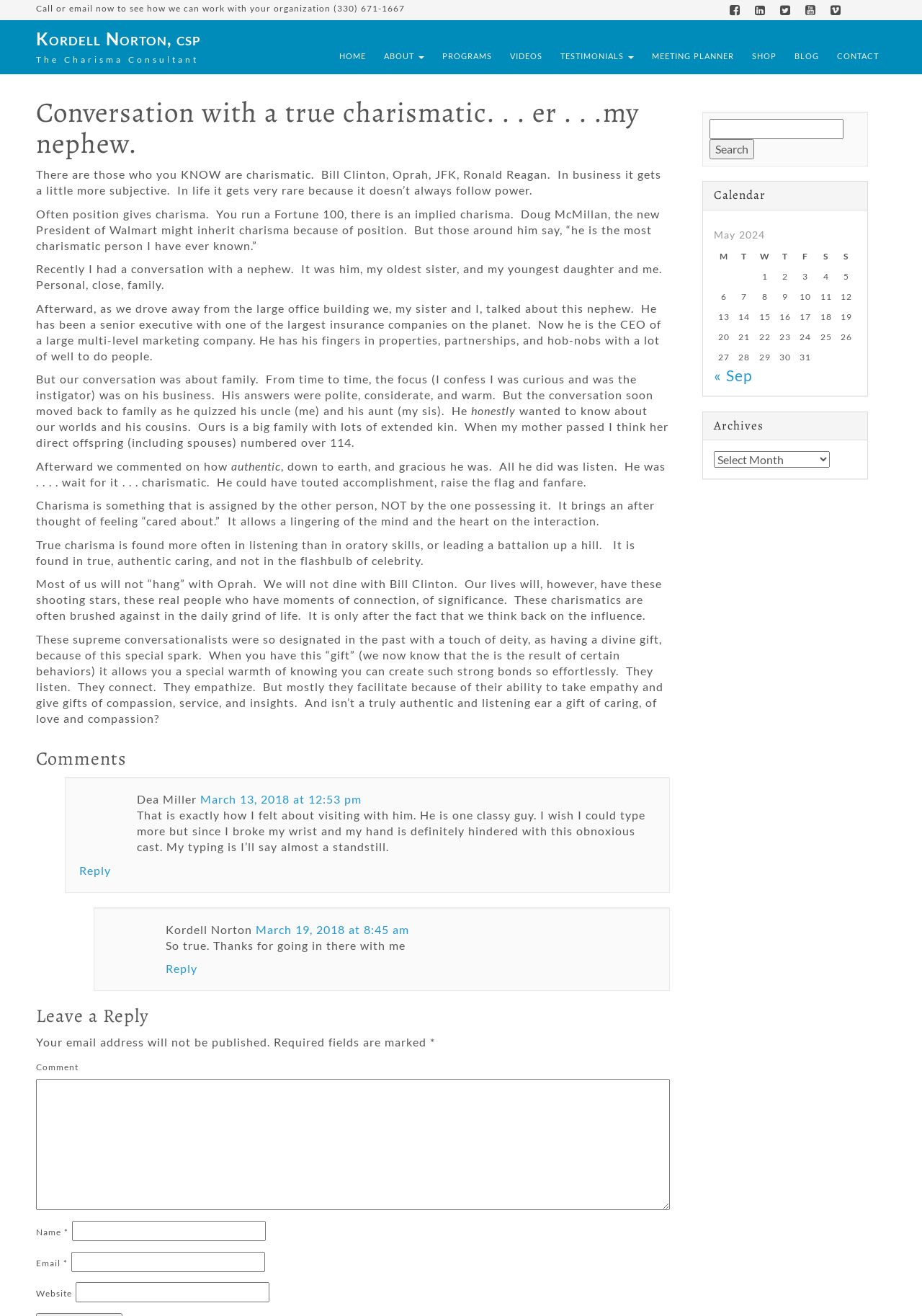Please determine the bounding box coordinates of the element's region to click in order to carry out the following instruction: "Click the 'CONTACT' link". The coordinates should be four float numbers between 0 and 1, i.e., [left, top, right, bottom].

[0.9, 0.029, 0.961, 0.056]